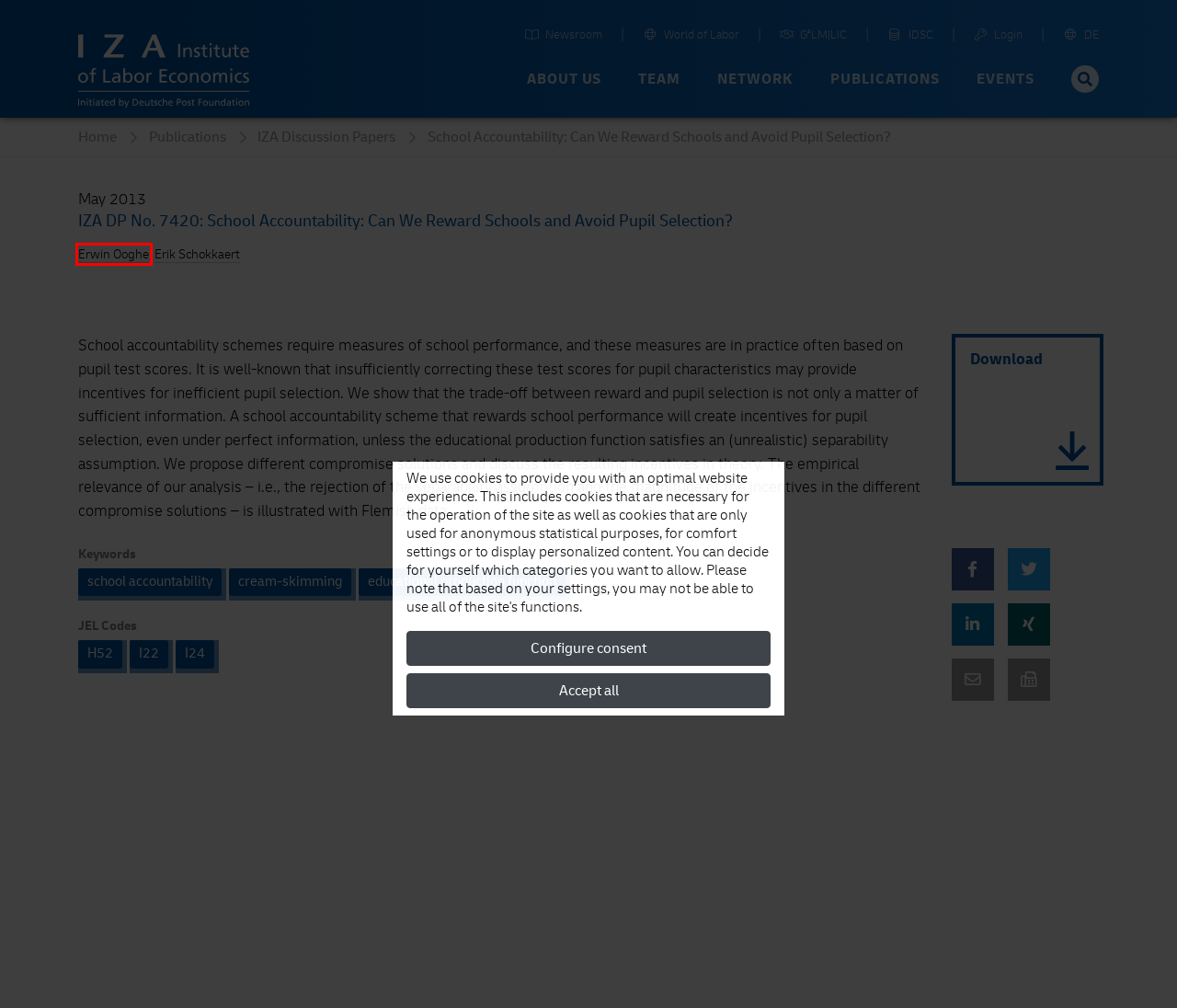Given a screenshot of a webpage with a red bounding box around a UI element, please identify the most appropriate webpage description that matches the new webpage after you click on the element. Here are the candidates:
A. IZA |
        
        IZA - Institute of Labor Economics
B. Home │ G²LM│LIC
C. Erwin Ooghe |
                        IZA - Institute of Labor Economics
D. IZA World of Labor - Home
E. IZA Members - Personal Login
F. IZA Discussion Papers |
                        IZA - Institute of Labor Economics
G. IZA Newsroom – IZA – Institute of Labor Economics
H. Publications |
                        IZA - Institute of Labor Economics

C